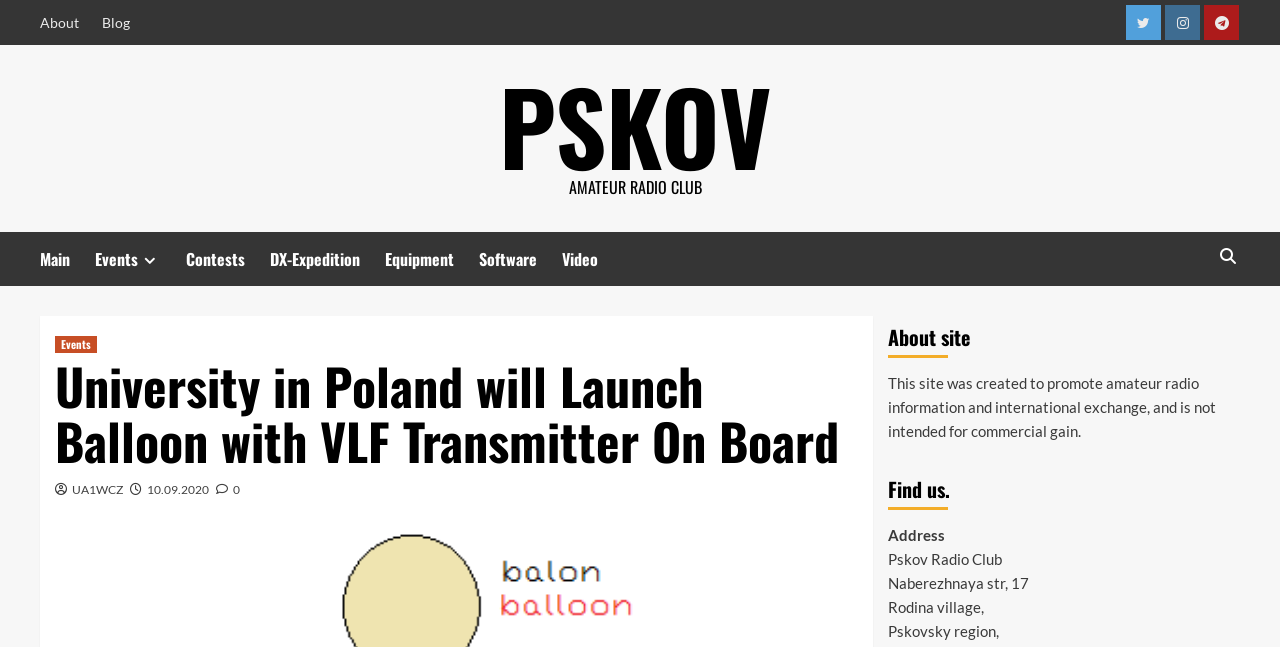Provide the bounding box coordinates of the section that needs to be clicked to accomplish the following instruction: "Go to the main page."

[0.031, 0.358, 0.074, 0.441]